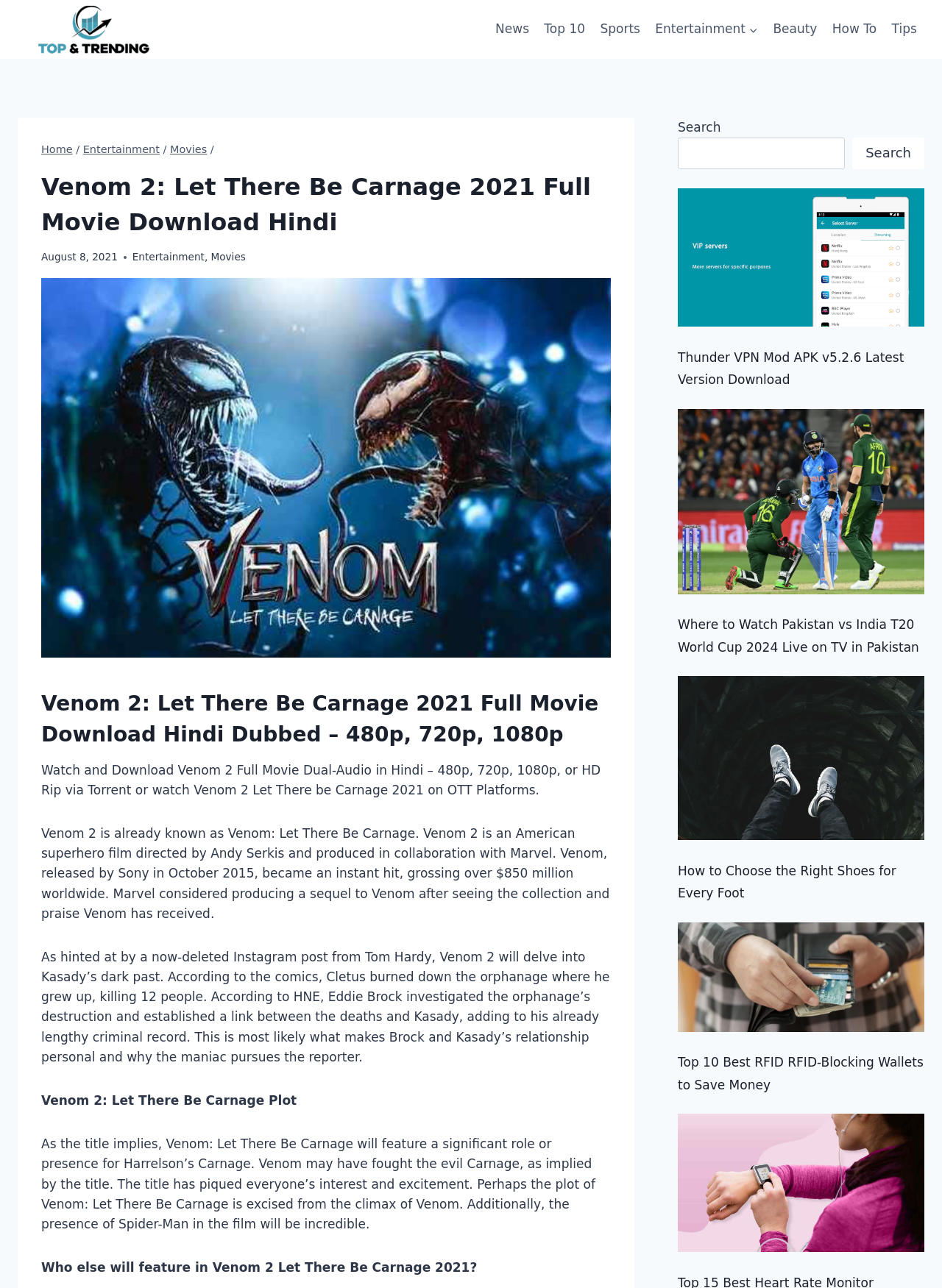Identify the bounding box coordinates of the section to be clicked to complete the task described by the following instruction: "Click on the 'News' link". The coordinates should be four float numbers between 0 and 1, formatted as [left, top, right, bottom].

[0.518, 0.009, 0.57, 0.036]